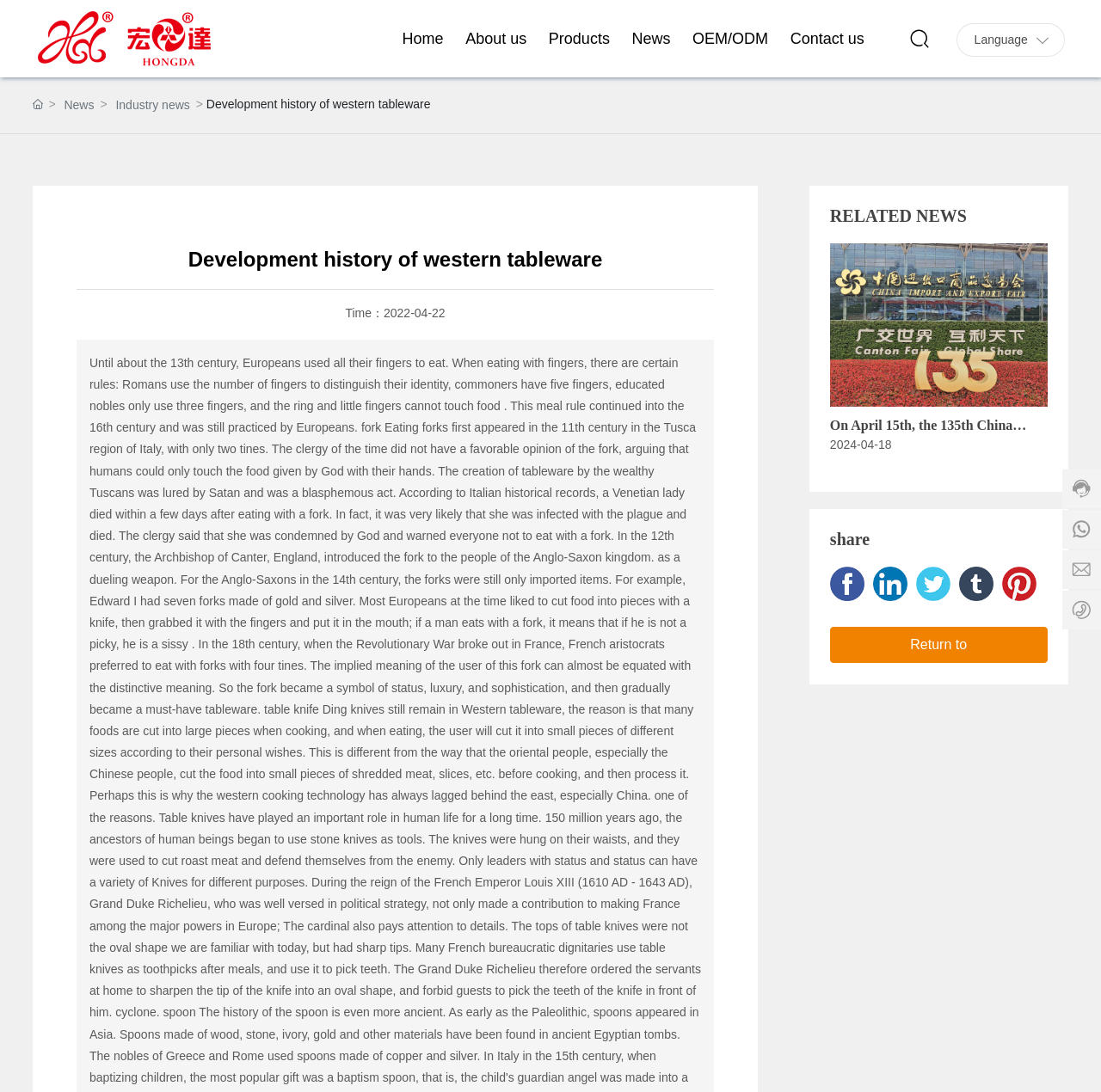Provide the bounding box coordinates of the HTML element this sentence describes: "About us". The bounding box coordinates consist of four float numbers between 0 and 1, i.e., [left, top, right, bottom].

[0.413, 0.0, 0.488, 0.071]